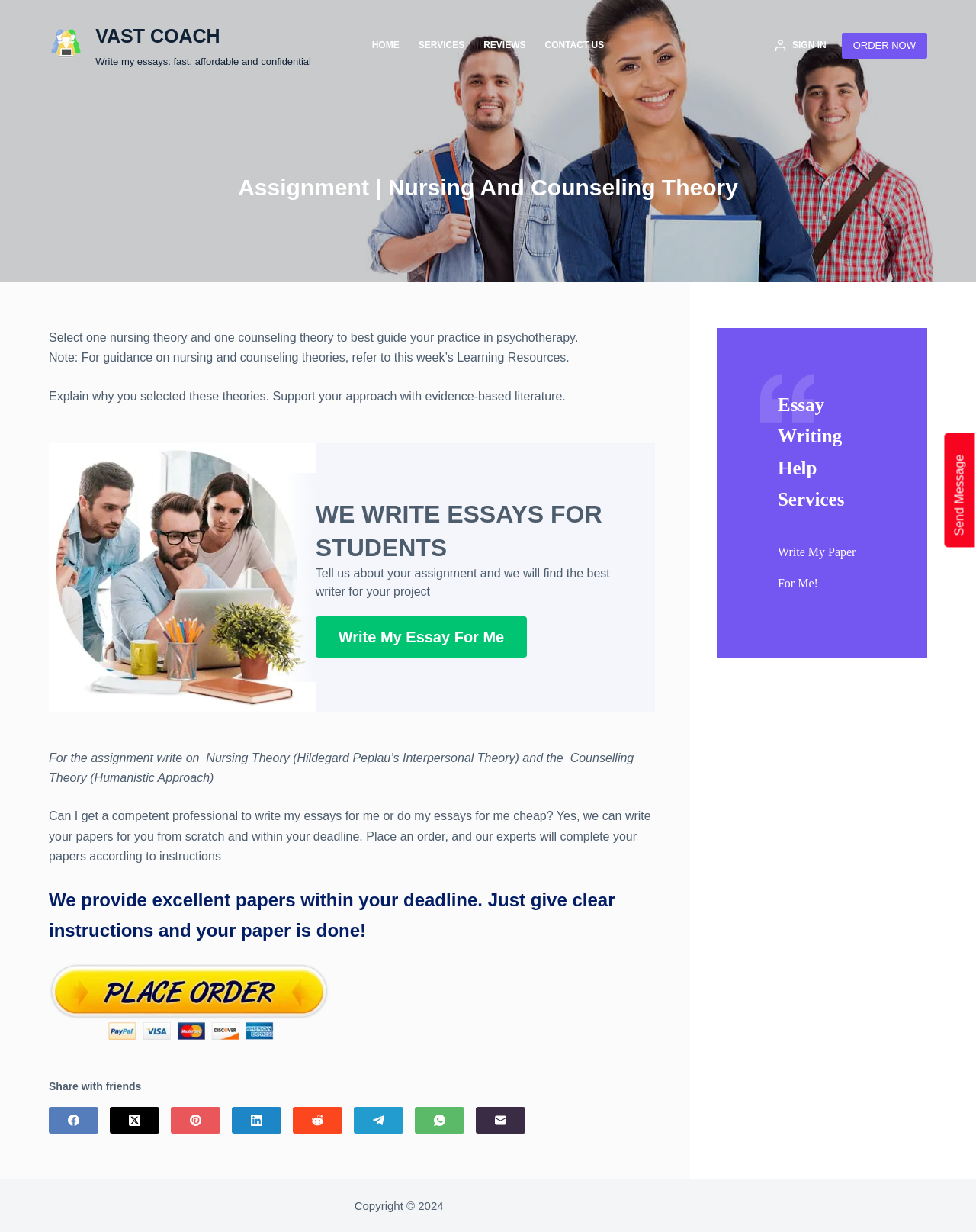Show the bounding box coordinates for the HTML element as described: "Write My Essay For Me".

[0.323, 0.5, 0.54, 0.534]